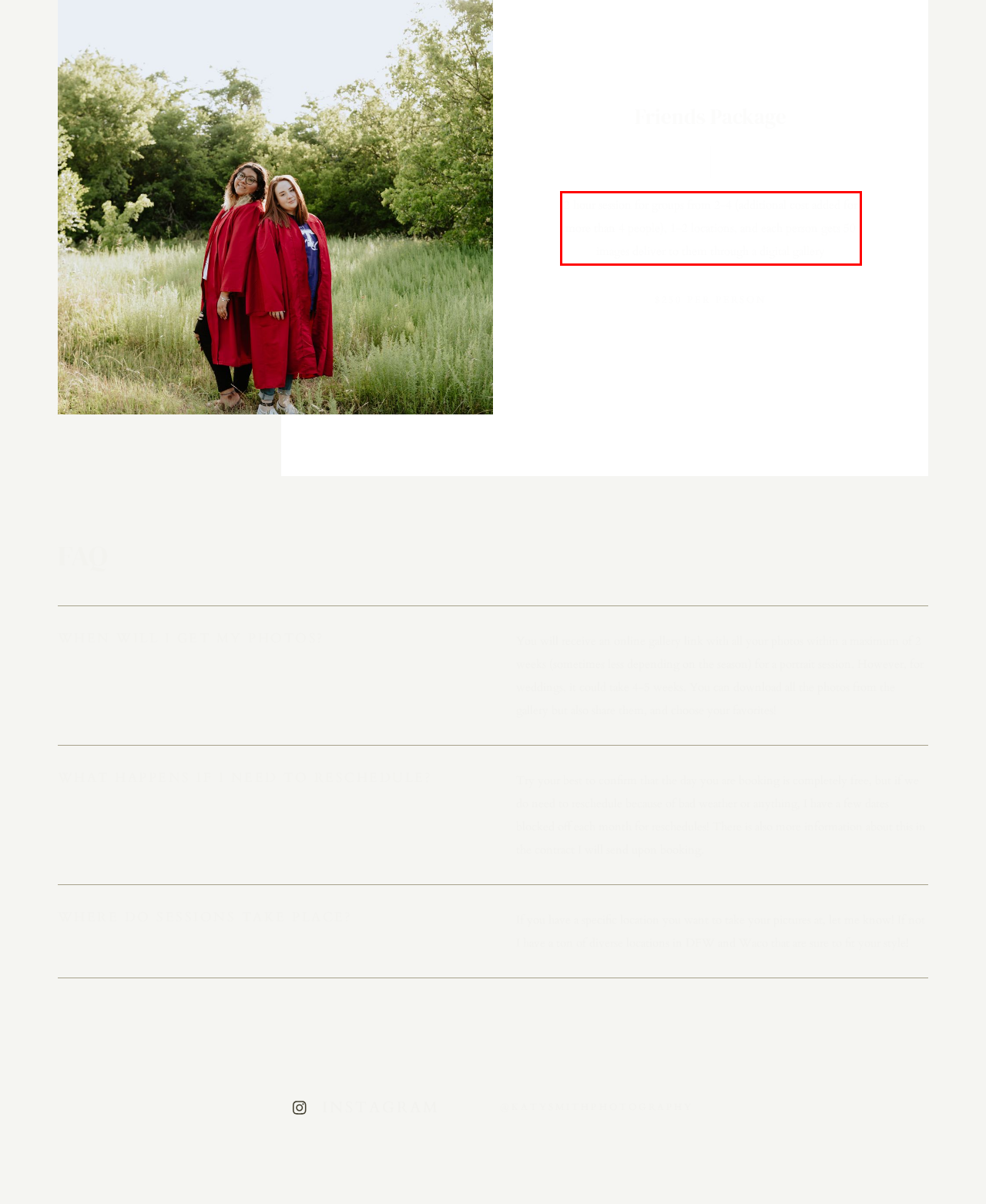You have a screenshot with a red rectangle around a UI element. Recognize and extract the text within this red bounding box using OCR.

2 hour session for groups from 2-4 (additional cost added for more than 4 people), 1-2 locations, and each person gets 50 images deliver to them through a digital gallery